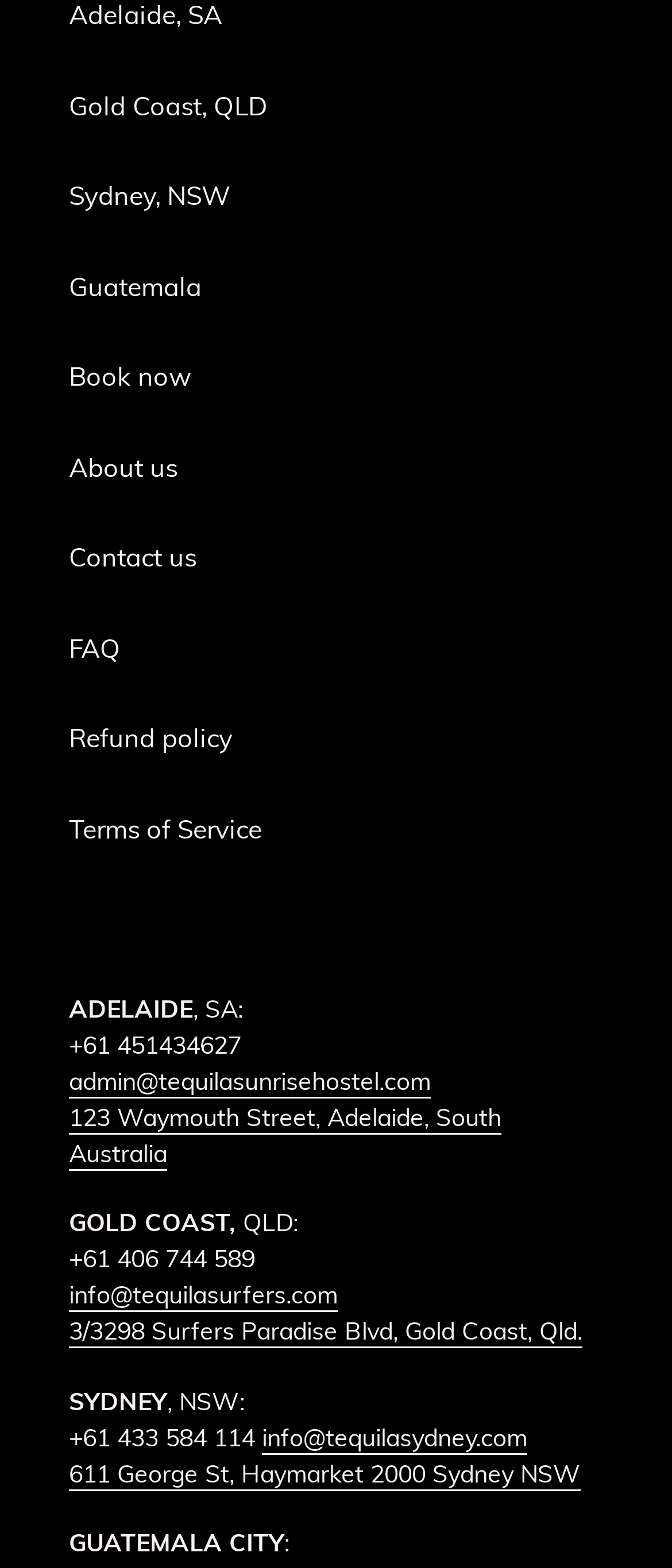Please provide the bounding box coordinate of the region that matches the element description: Gold Coast, QLD. Coordinates should be in the format (top-left x, top-left y, bottom-right x, bottom-right y) and all values should be between 0 and 1.

[0.103, 0.057, 0.397, 0.078]